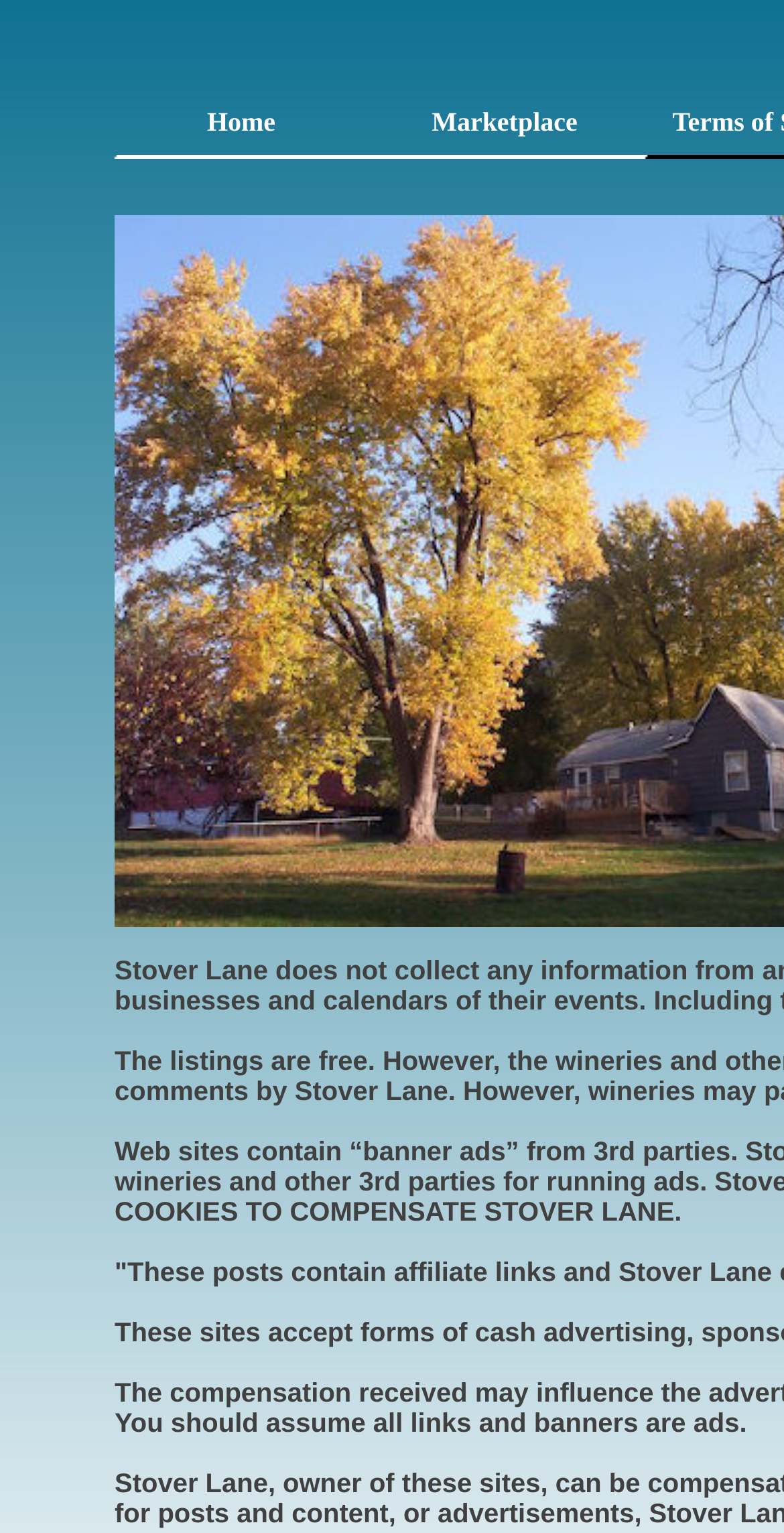Using the format (top-left x, top-left y, bottom-right x, bottom-right y), provide the bounding box coordinates for the described UI element. All values should be floating point numbers between 0 and 1: Home

[0.264, 0.07, 0.351, 0.089]